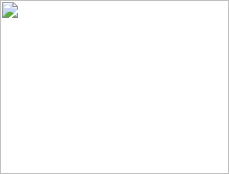Kindly respond to the following question with a single word or a brief phrase: 
Who is guiding the children in the activity?

Mr. Kiddle